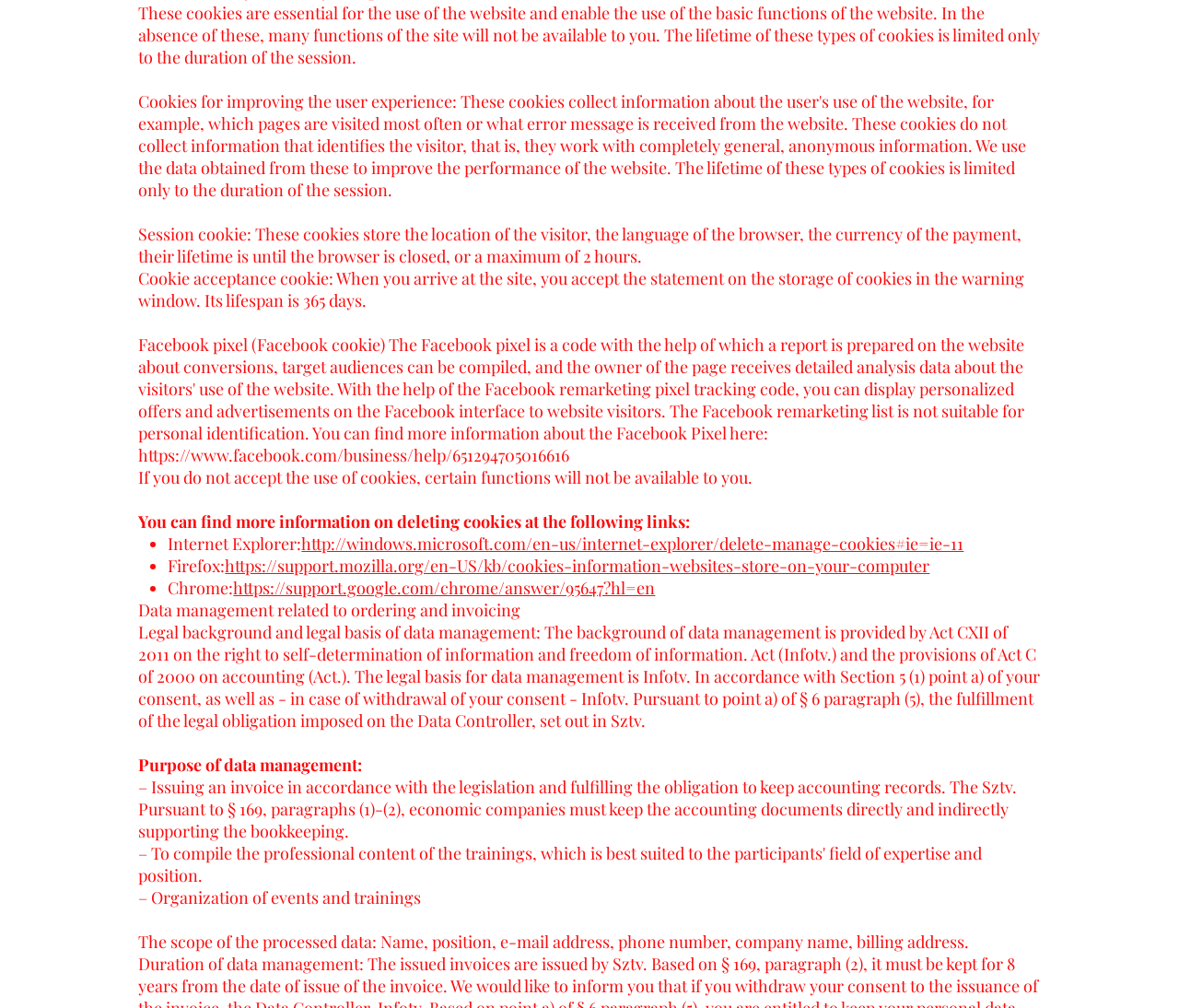Please respond to the question with a concise word or phrase:
What is the purpose of data management for issuing an invoice?

Fulfilling obligation to keep accounting records